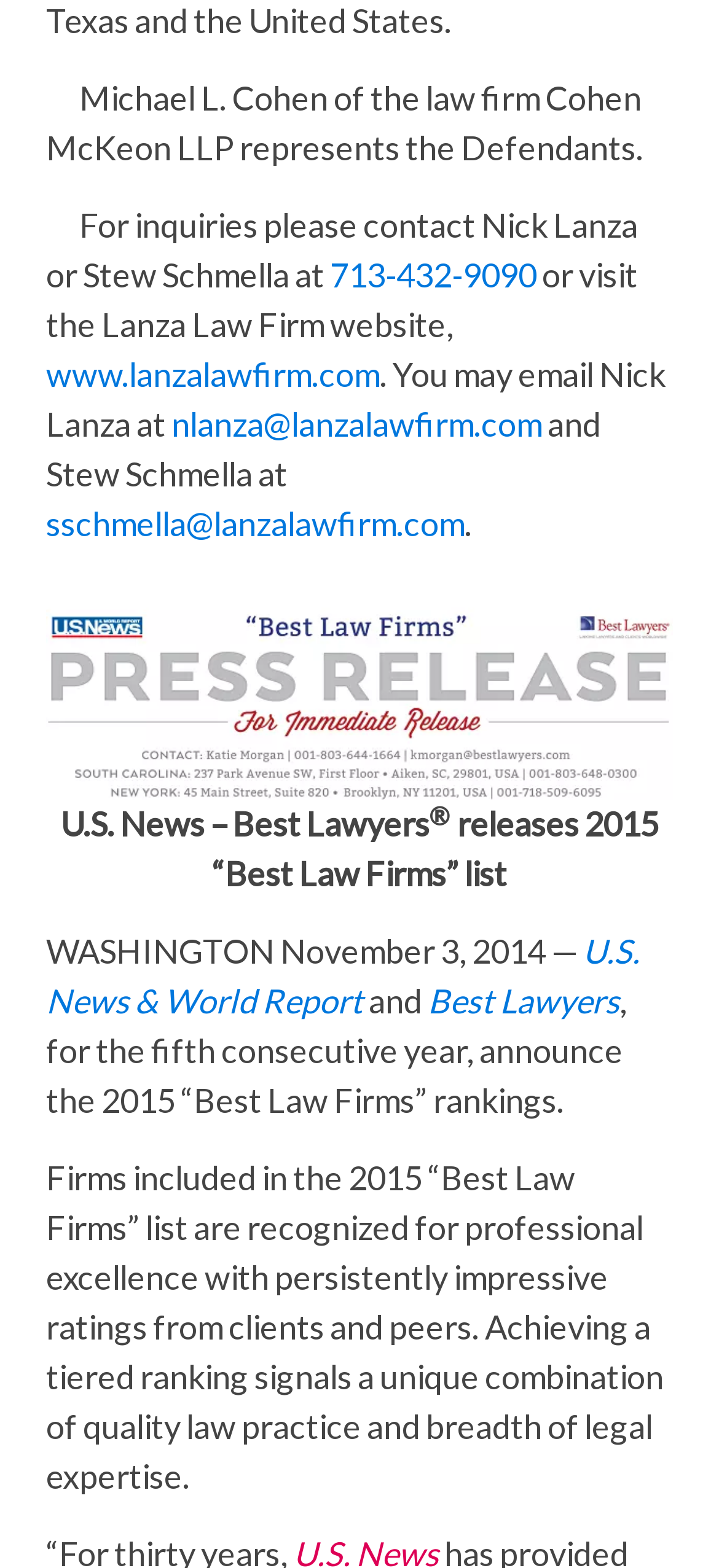Answer this question using a single word or a brief phrase:
What is the website of Lanza Law Firm?

www.lanzalawfirm.com